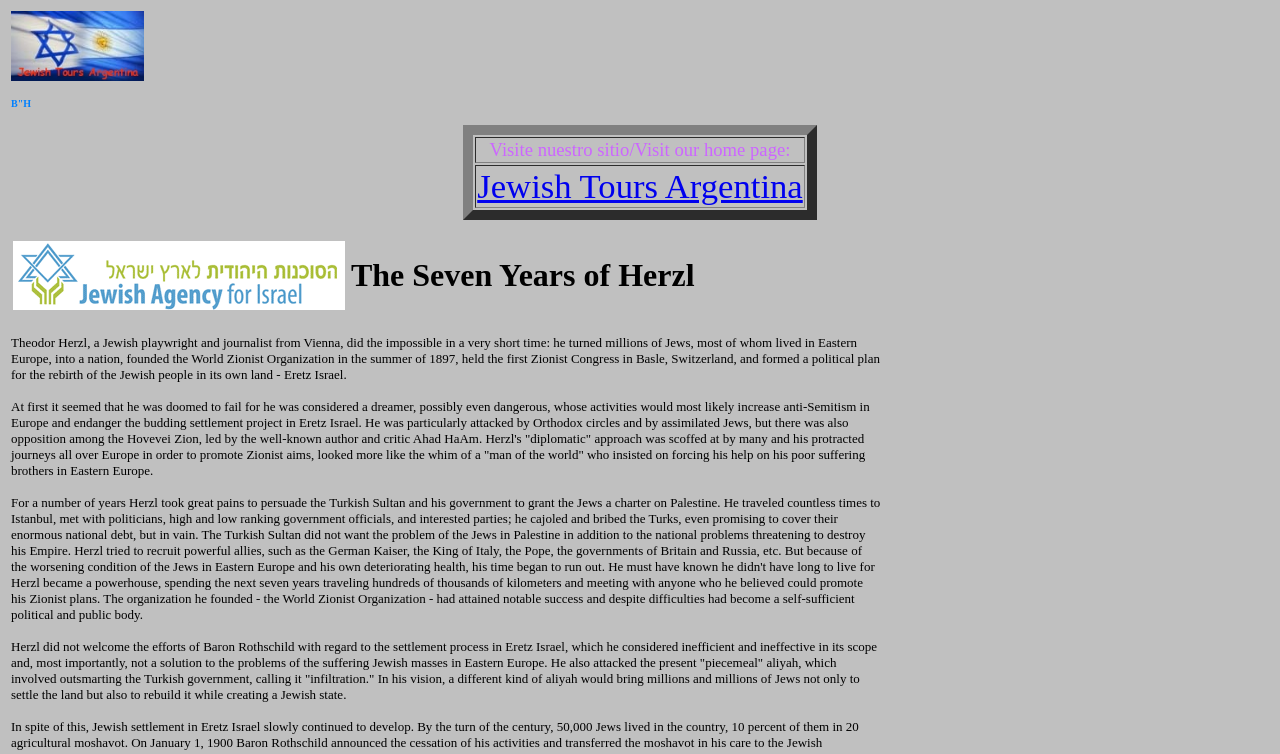Respond with a single word or phrase to the following question: What is the purpose of the link 'Jewish Tours Argentina'?

To visit the Jewish Tours Argentina page